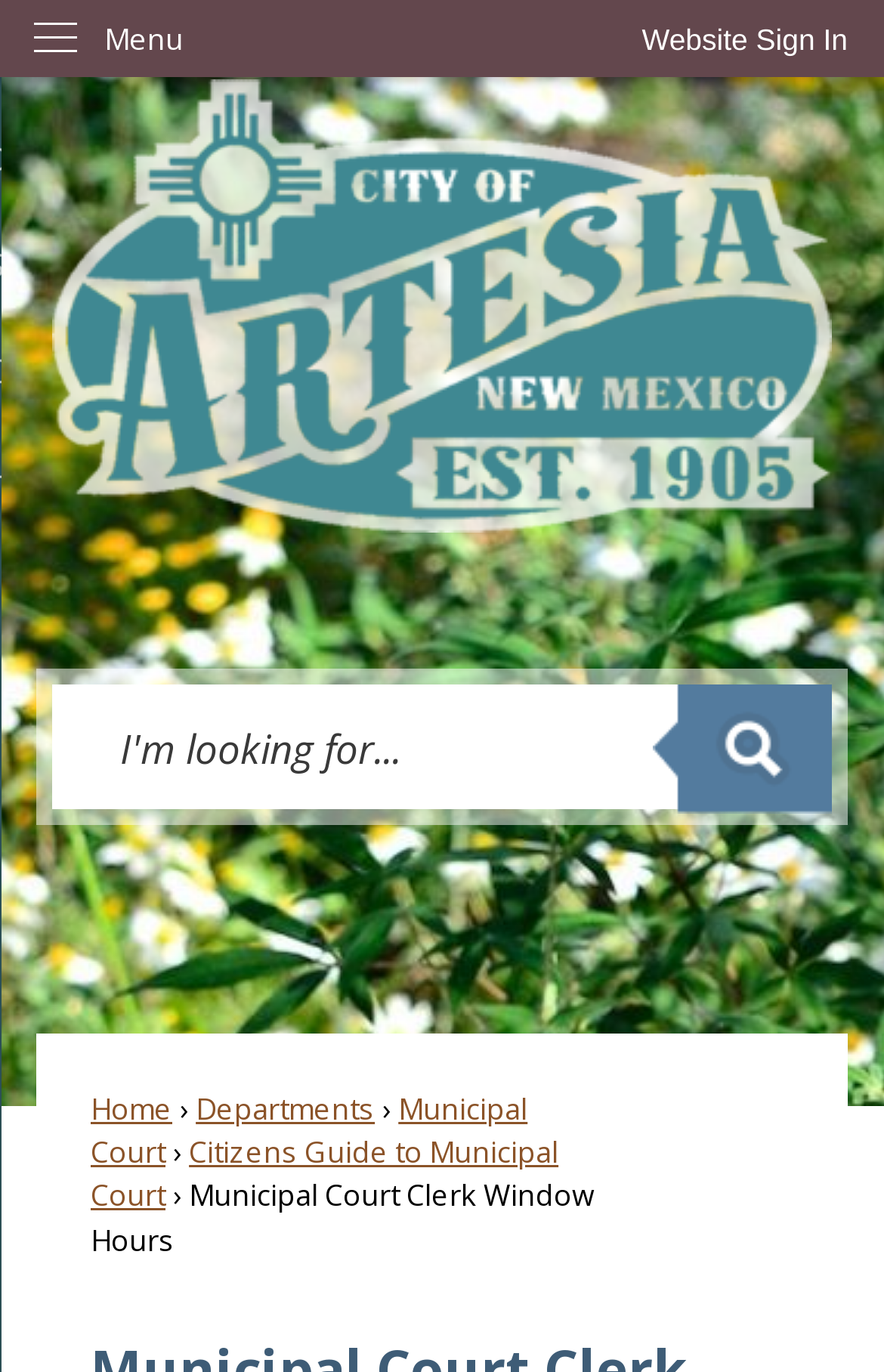Bounding box coordinates are to be given in the format (top-left x, top-left y, bottom-right x, bottom-right y). All values must be floating point numbers between 0 and 1. Provide the bounding box coordinate for the UI element described as: Website Sign In

[0.685, 0.0, 1.0, 0.058]